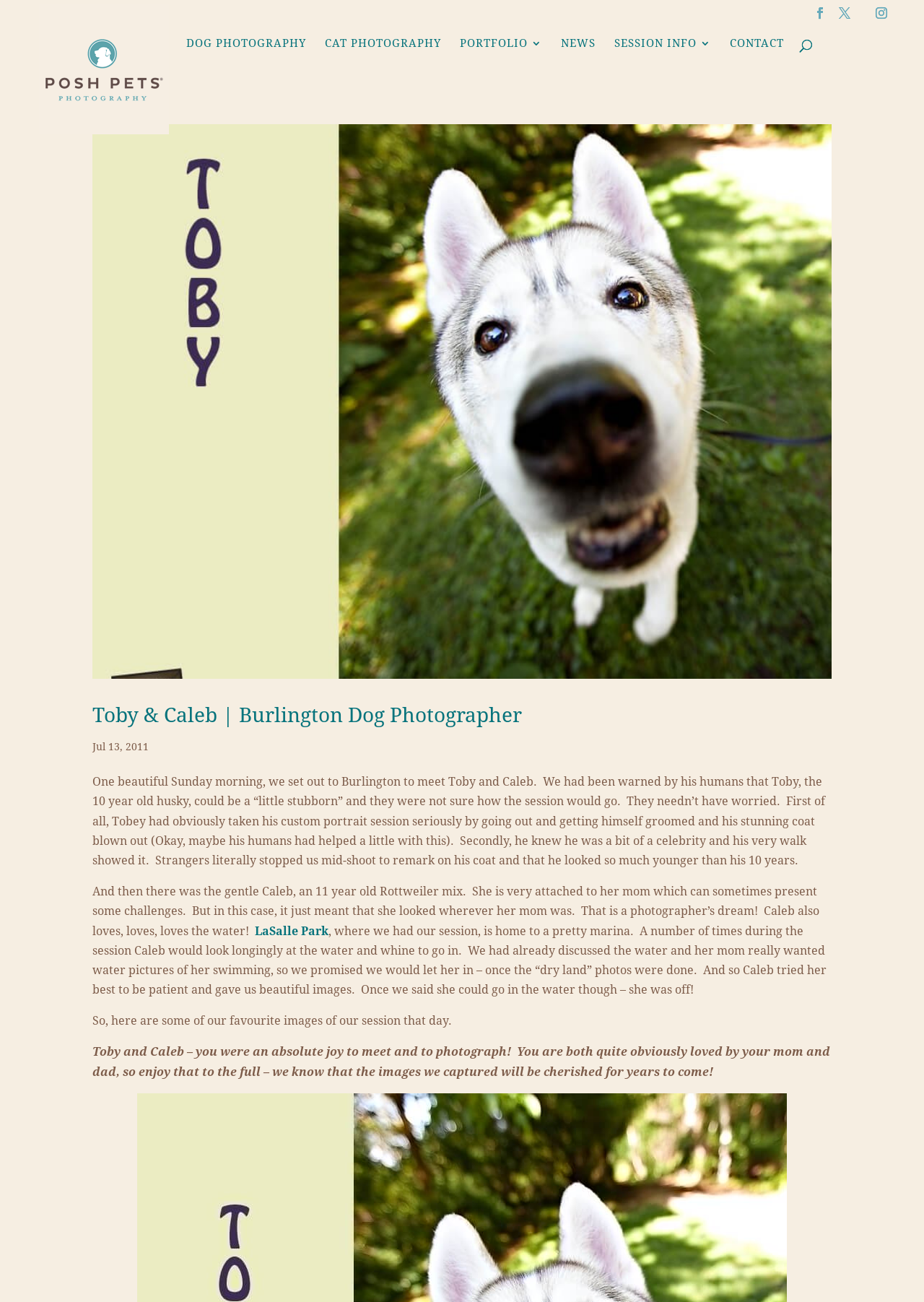Answer in one word or a short phrase: 
What type of photography is featured on this webpage?

Pet Photography